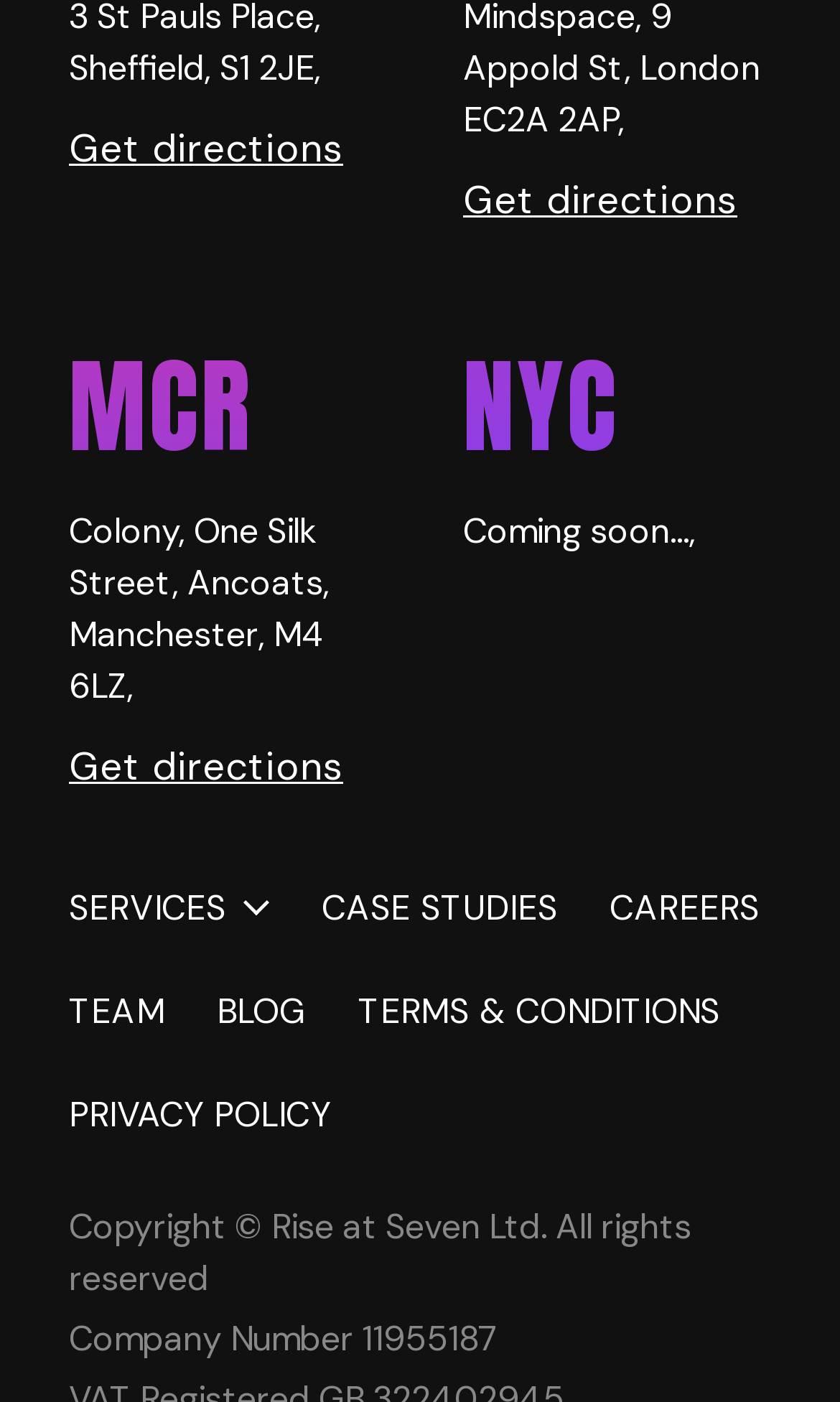Can you look at the image and give a comprehensive answer to the question:
How many locations are mentioned on the webpage?

I counted the number of heading elements with location names, which are 'MCR' and 'NYC', so there are two locations mentioned on the webpage.